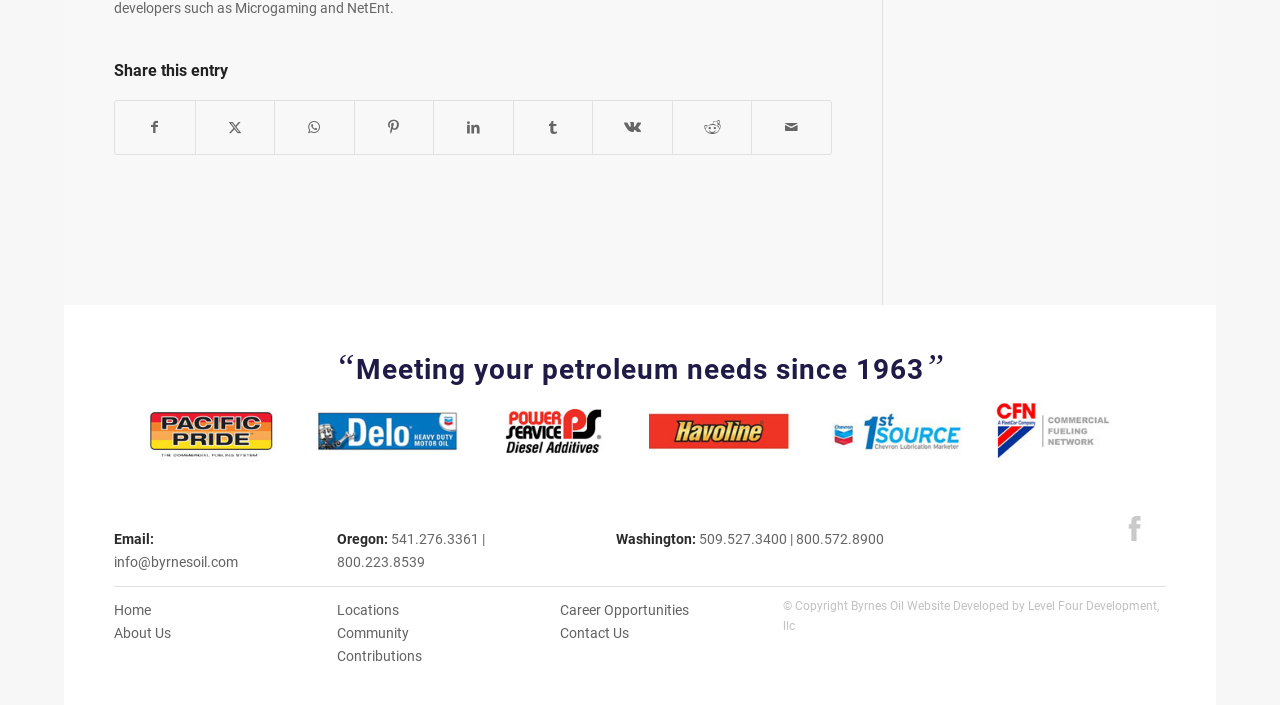What is the phone number for the Oregon location?
Provide a well-explained and detailed answer to the question.

The phone number is found in the static text element with the text '541.276.3361 | 800.223.8539' which is located below the 'Oregon:' static text element with the bounding box coordinates [0.263, 0.753, 0.379, 0.808].